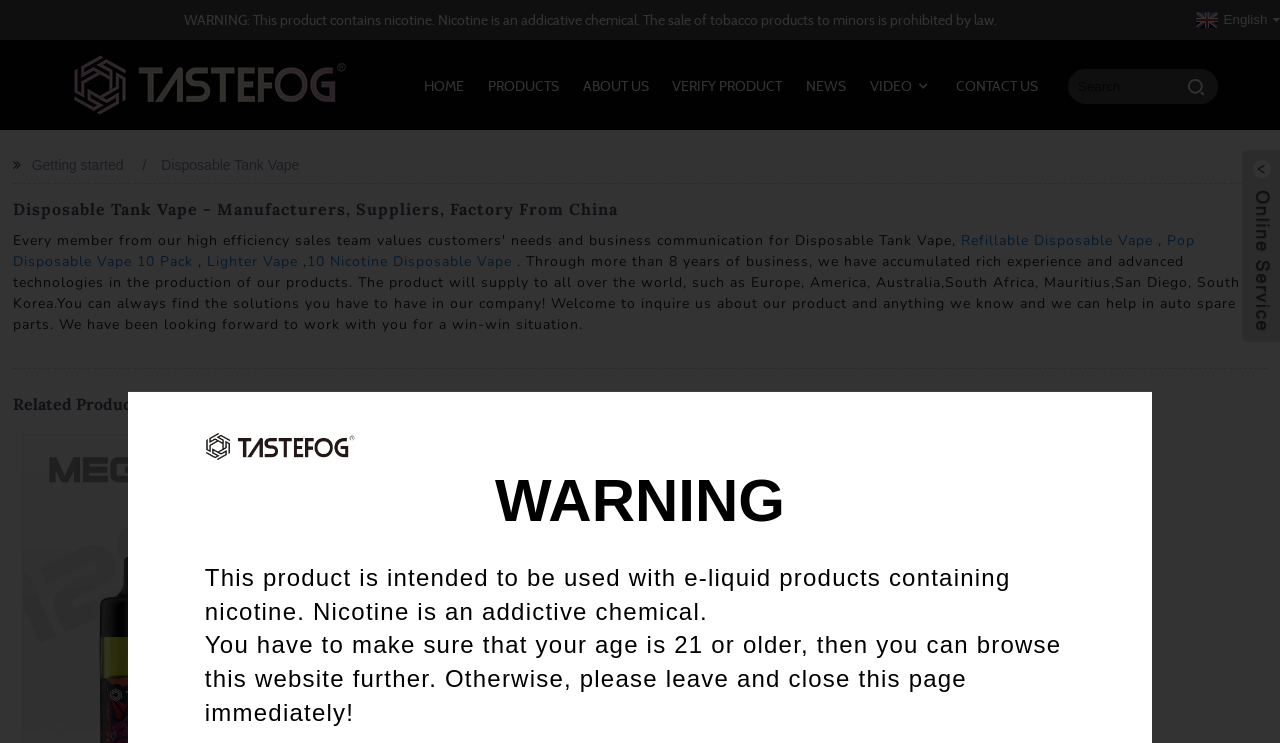Generate a comprehensive description of the contents of the webpage.

This webpage is about a Chinese manufacturer and supplier of disposable tank vapes. At the top, there is a warning message about the product containing nicotine and the prohibition of selling tobacco products to minors. 

On the top-right corner, there is a language selection link labeled "English" with a dropdown icon. Below it, there is a logo of the company, which is an image with a link to the homepage. 

The main navigation menu is located below the logo, consisting of seven links: "HOME", "PRODUCTS", "ABOUT US", "VERIFY PRODUCT", "NEWS", "VIDEO", and "CONTACT US". These links are evenly spaced and aligned horizontally.

On the right side of the navigation menu, there is a search box with a button. 

Below the navigation menu, there is a heading that reads "Disposable Tank Vape - Manufacturers, Suppliers, Factory From China". 

The main content area is divided into two sections. The left section has a heading "Getting started" and lists several types of disposable tank vapes, including "Refillable Disposable Vape", "Pop Disposable Vape 10 Pack", "Lighter Vape", and "10 Nicotine Disposable Vape". Each type is a link to a specific product page. 

The right section has a paragraph of text that describes the company's experience and capabilities in producing disposable tank vapes. It also mentions that the products are supplied to various countries around the world.

Below the main content area, there is a section labeled "Related Products" with two links to related products. 

At the bottom of the page, there is a complementary section with a link to close the page. There is also an image with a link labeled "qwetwet" and a warning message about the product's intended use and age restriction.